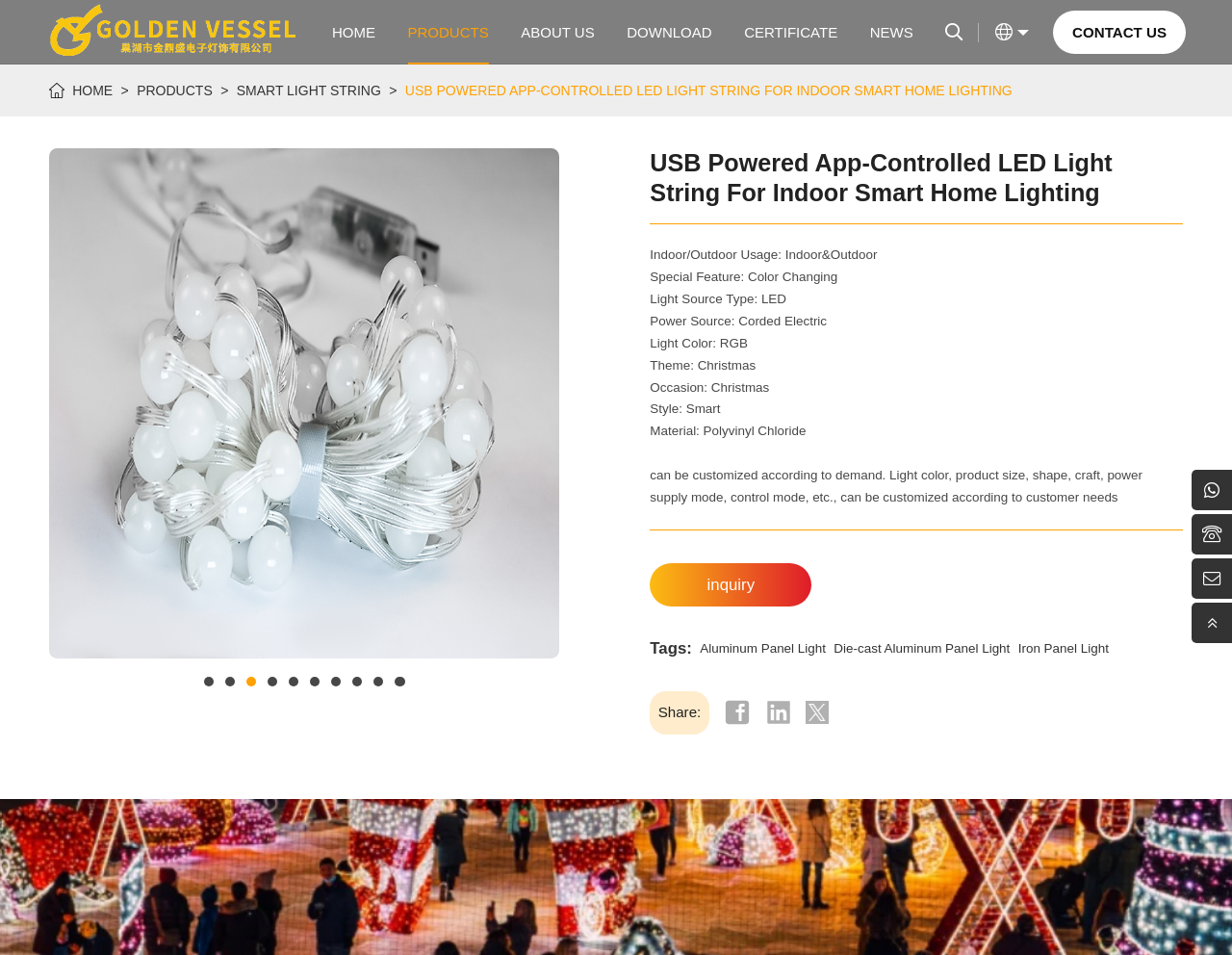Identify the bounding box for the UI element that is described as follows: "Contact us".

[0.855, 0.011, 0.963, 0.057]